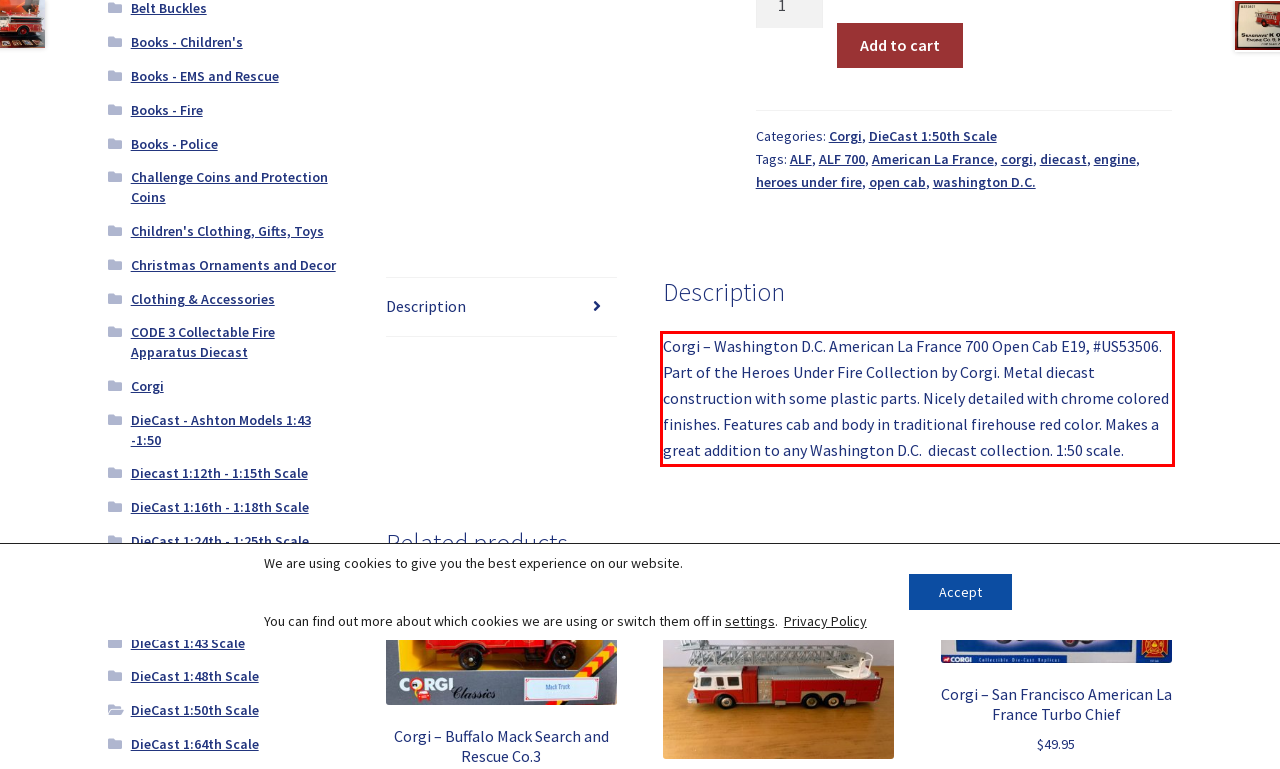You have a screenshot of a webpage with a red bounding box. Identify and extract the text content located inside the red bounding box.

Corgi – Washington D.C. American La France 700 Open Cab E19, #US53506. Part of the Heroes Under Fire Collection by Corgi. Metal diecast construction with some plastic parts. Nicely detailed with chrome colored finishes. Features cab and body in traditional firehouse red color. Makes a great addition to any Washington D.C. diecast collection. 1:50 scale.